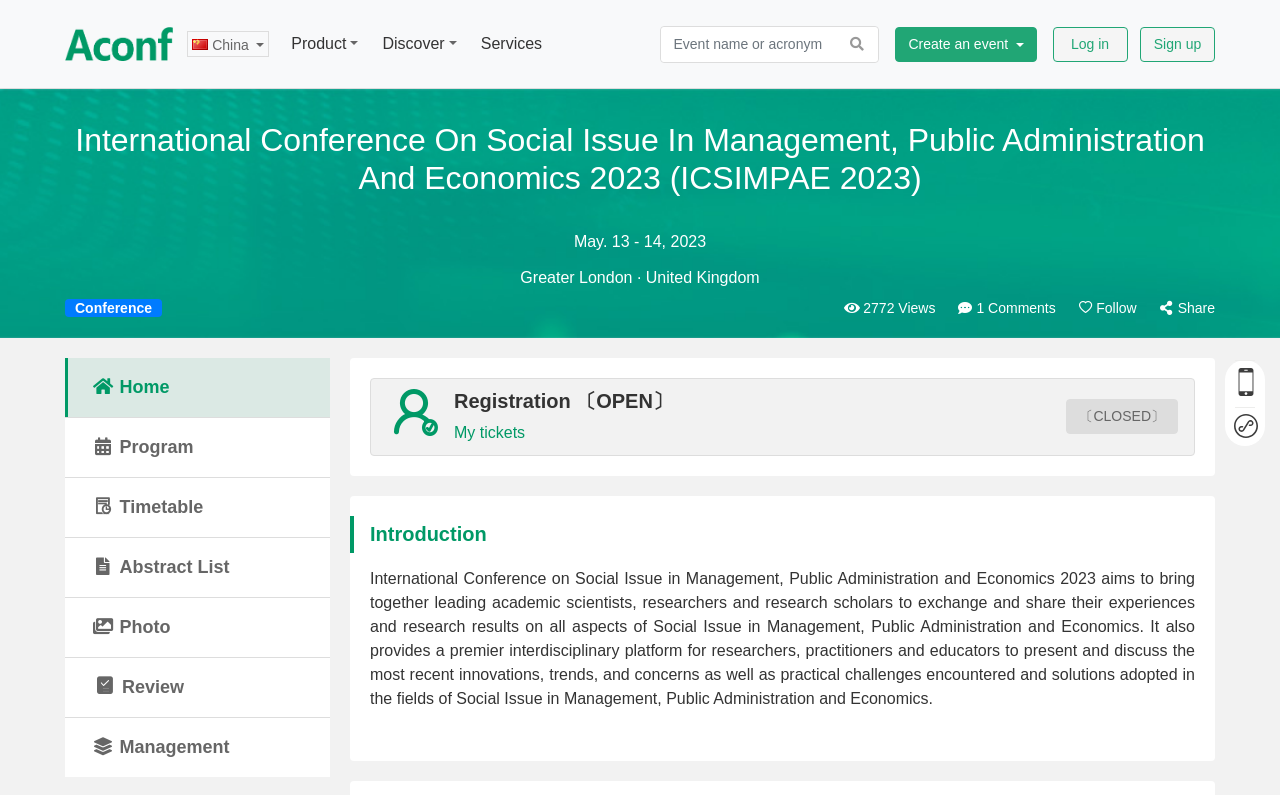Generate a comprehensive description of the webpage.

The webpage appears to be a conference management system, specifically for the International Conference On Social Issue In Management, Public Administration And Economics 2023 (ICSIMPAE 2023). 

At the top left corner, there is a logo image and a link to the logo. Next to the logo, there is a button labeled "China" with a dropdown menu. 

On the top navigation bar, there are links to "Product", "Discover", "Services", and a search bar with a button to submit the search query. 

On the right side of the navigation bar, there are buttons to "Create an event" and links to "Log in" and "Sign up". 

Below the navigation bar, there is a heading that displays the conference name, followed by a section that shows the conference dates, location, and a link to the conference page. 

To the right of this section, there are statistics displayed, including the number of views and comments, with links to follow and share the conference. 

Further down the page, there is a section for registration, which is currently open, with a link to "My tickets". There is also a closed registration link. 

The main content of the page is an introduction to the conference, which describes the conference's objectives and scope. 

On the left side of the page, there is a navigation menu with links to different sections, including "Home", "Program", "Timetable", "Abstract List", "Photo", "Review", and "Management". 

At the bottom right corner of the page, there are two small images.